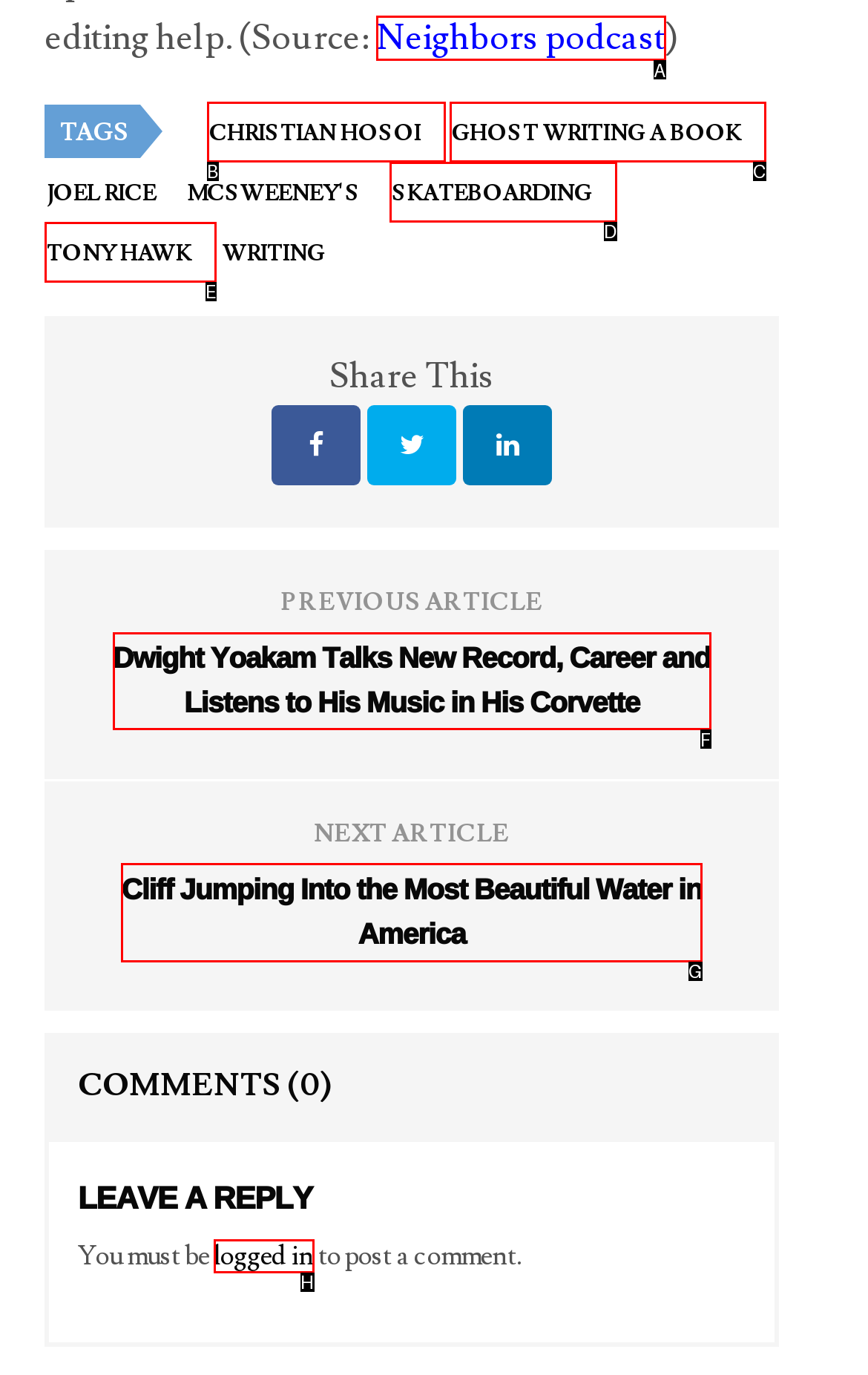Choose the letter that corresponds to the correct button to accomplish the task: Read the article about Dwight Yoakam
Reply with the letter of the correct selection only.

F